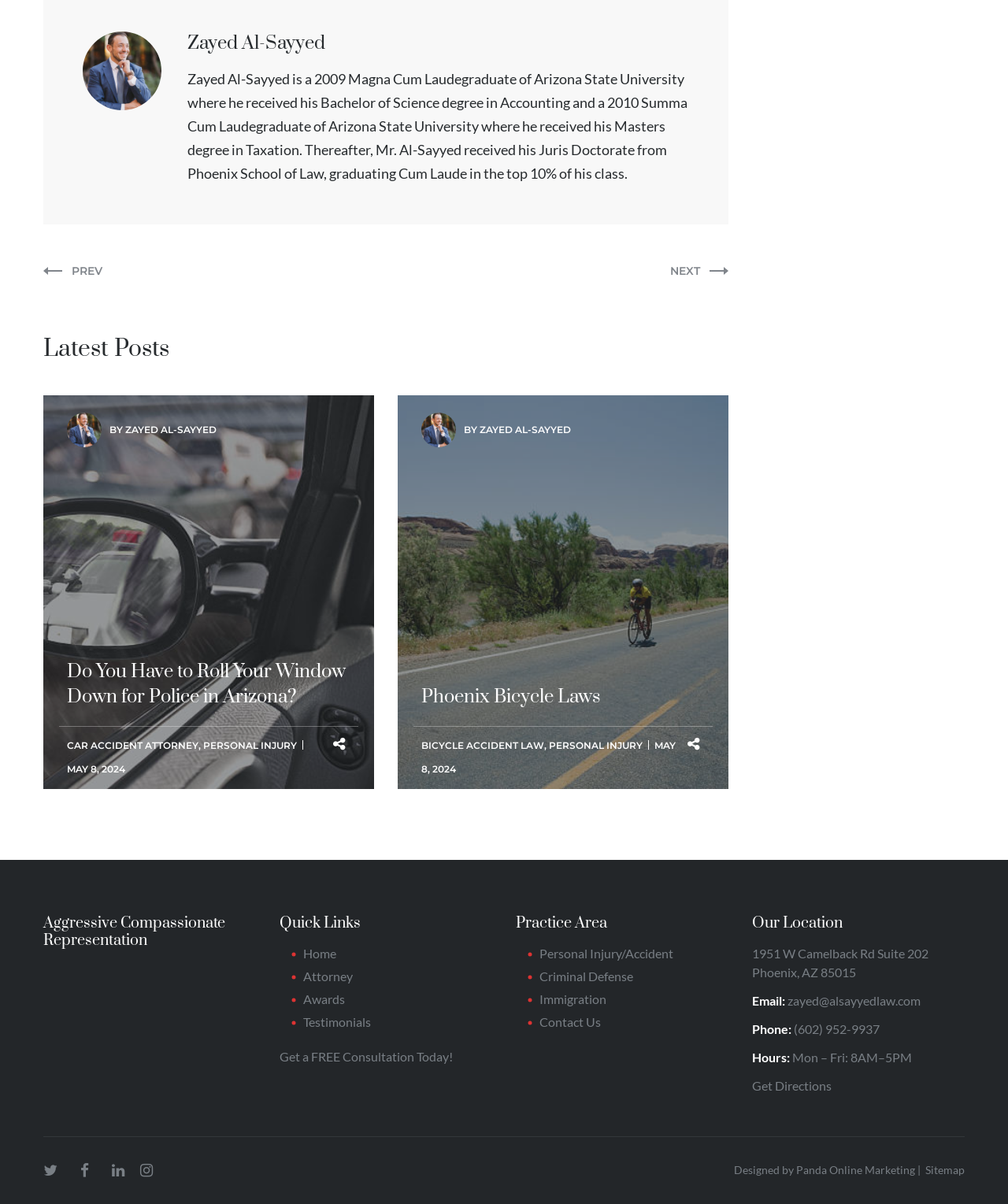What is the profession of the person described on this webpage?
Using the information from the image, give a concise answer in one word or a short phrase.

Lawyer